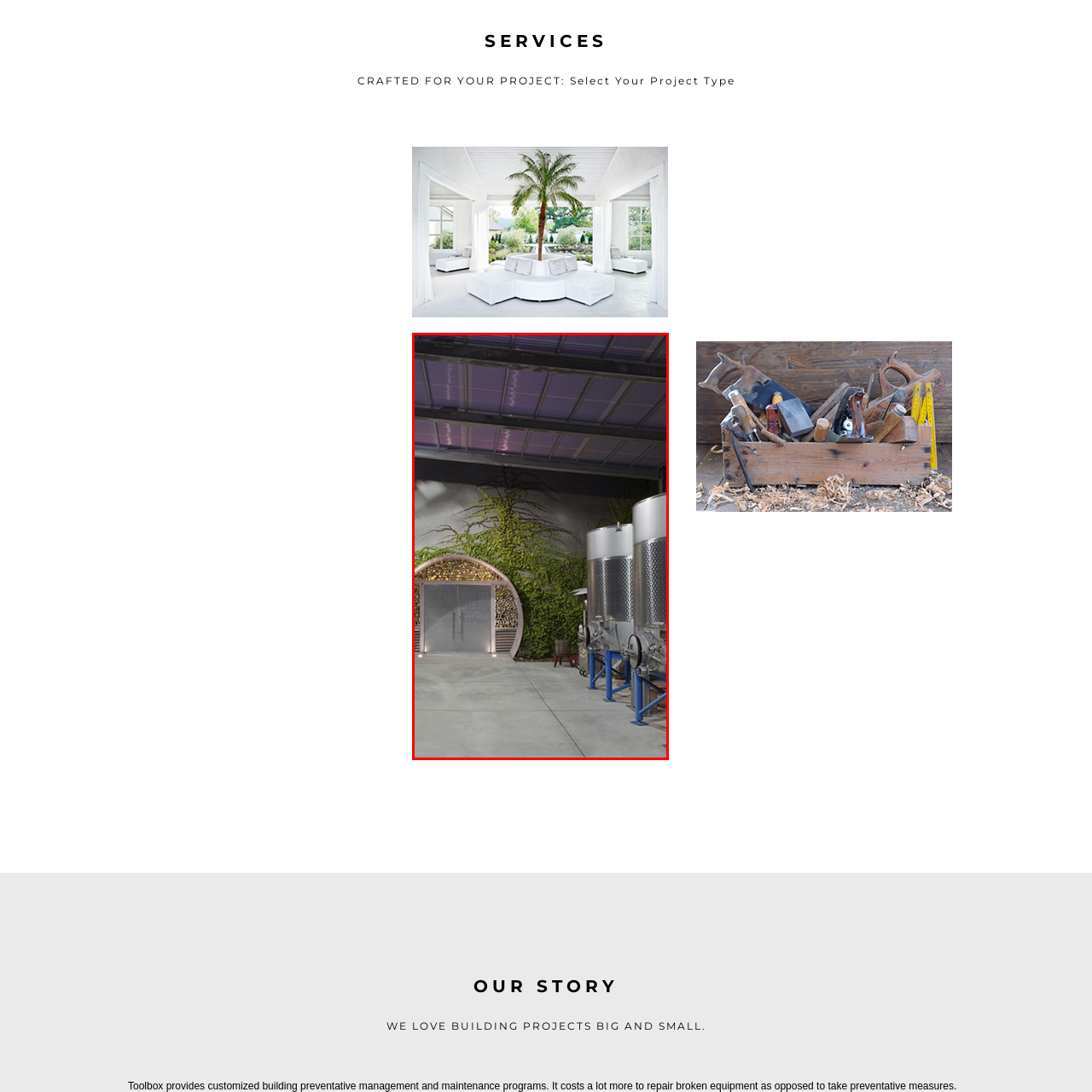What material are the fermentation tanks made of? Examine the image inside the red bounding box and answer concisely with one word or a short phrase.

Stainless steel